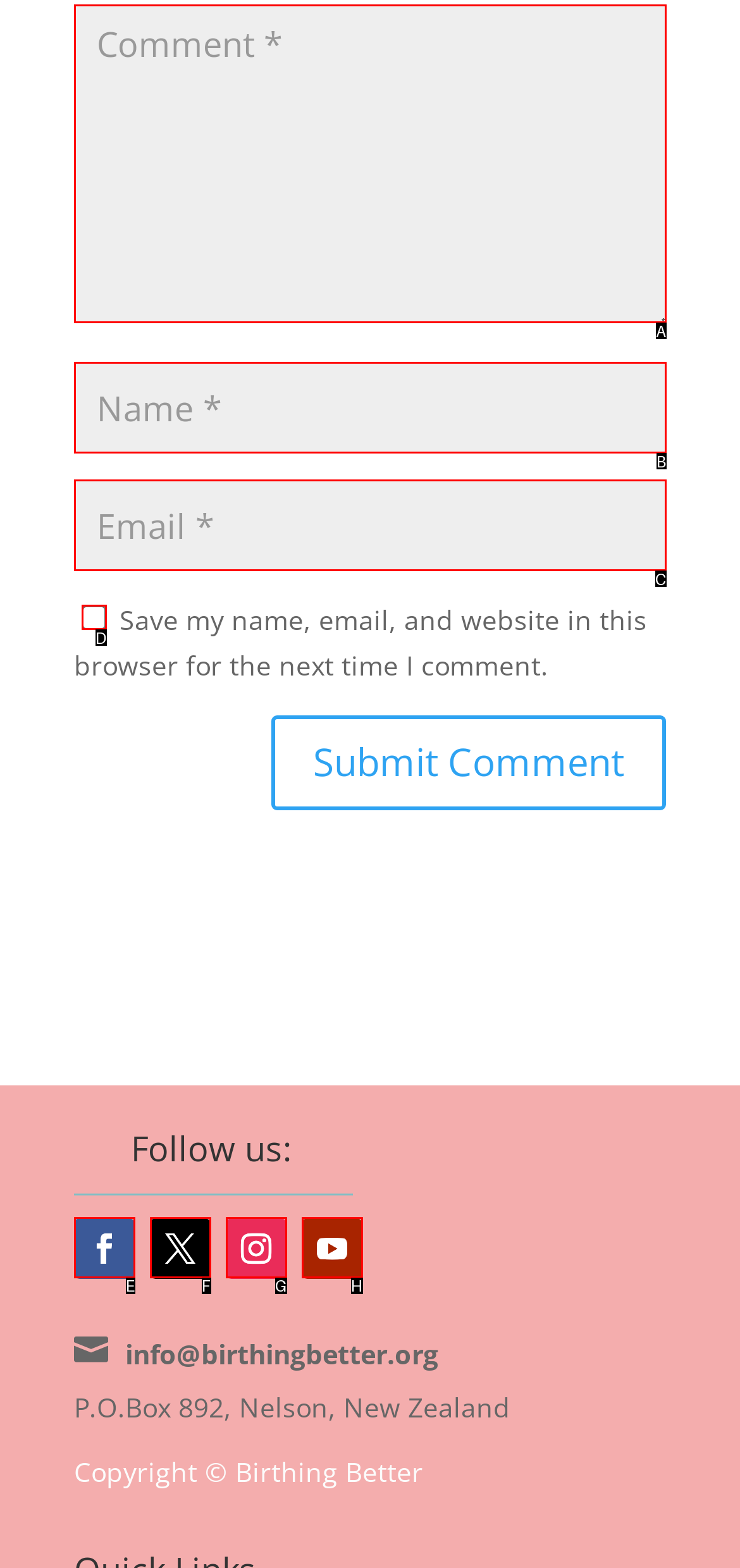Tell me the letter of the correct UI element to click for this instruction: Enter a comment. Answer with the letter only.

A